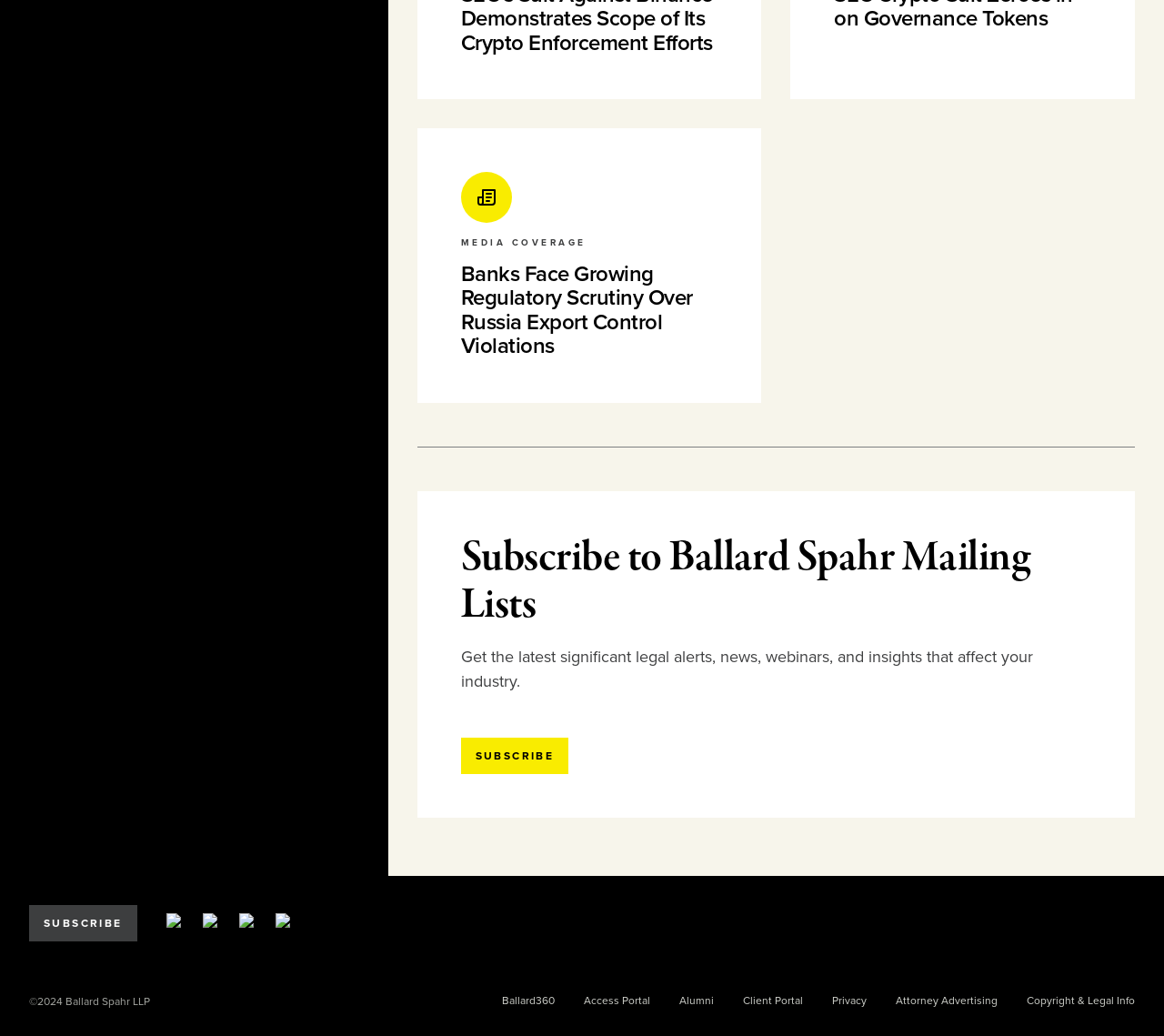Determine the bounding box coordinates of the clickable area required to perform the following instruction: "Subscribe to Ballard Spahr Mailing Lists". The coordinates should be represented as four float numbers between 0 and 1: [left, top, right, bottom].

[0.396, 0.516, 0.937, 0.609]